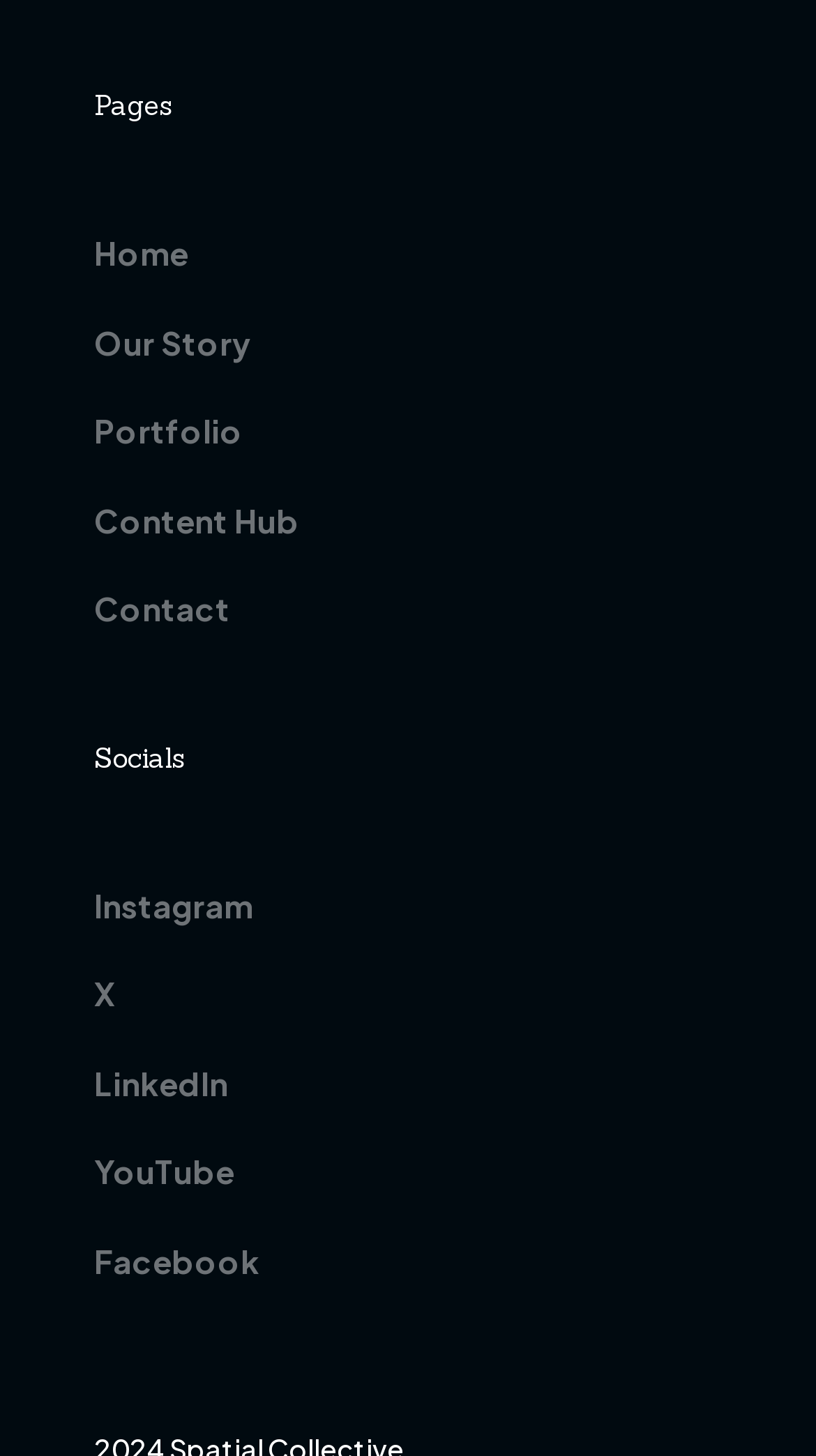Find the bounding box coordinates of the clickable element required to execute the following instruction: "Browse Categories". Provide the coordinates as four float numbers between 0 and 1, i.e., [left, top, right, bottom].

None